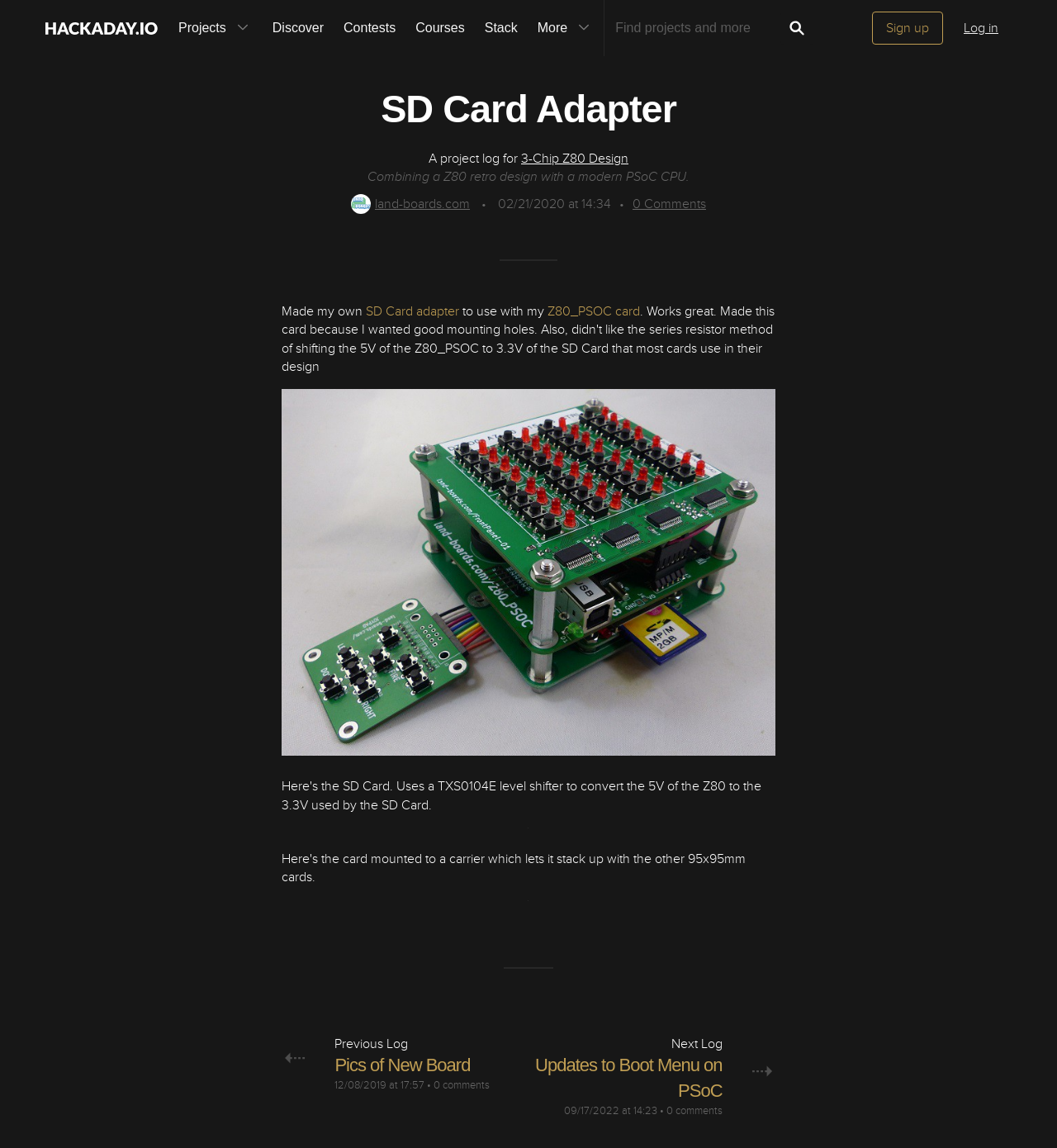Provide the bounding box coordinates of the section that needs to be clicked to accomplish the following instruction: "Visit the Instagram page for Arts & Science."

None